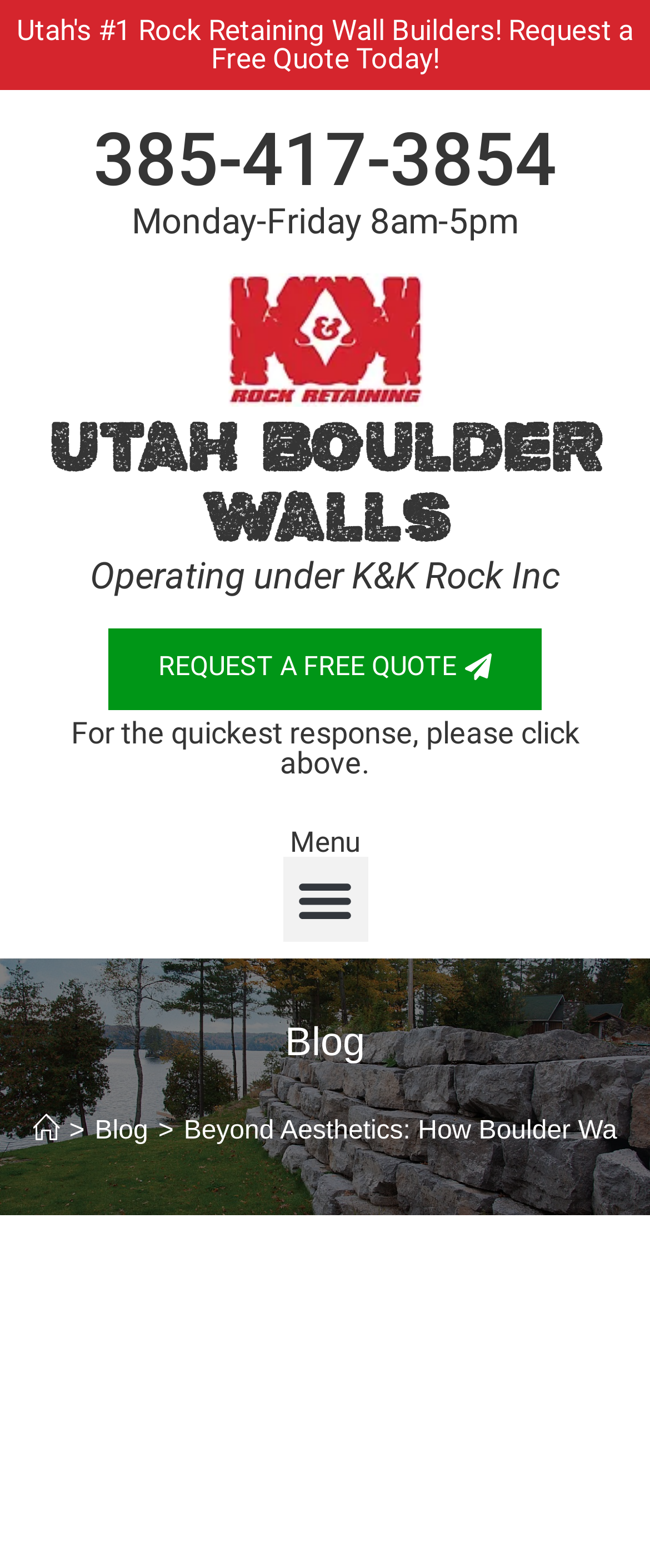Using the webpage screenshot, locate the HTML element that fits the following description and provide its bounding box: "parent_node: Donate aria-label="Open navigation menu"".

None